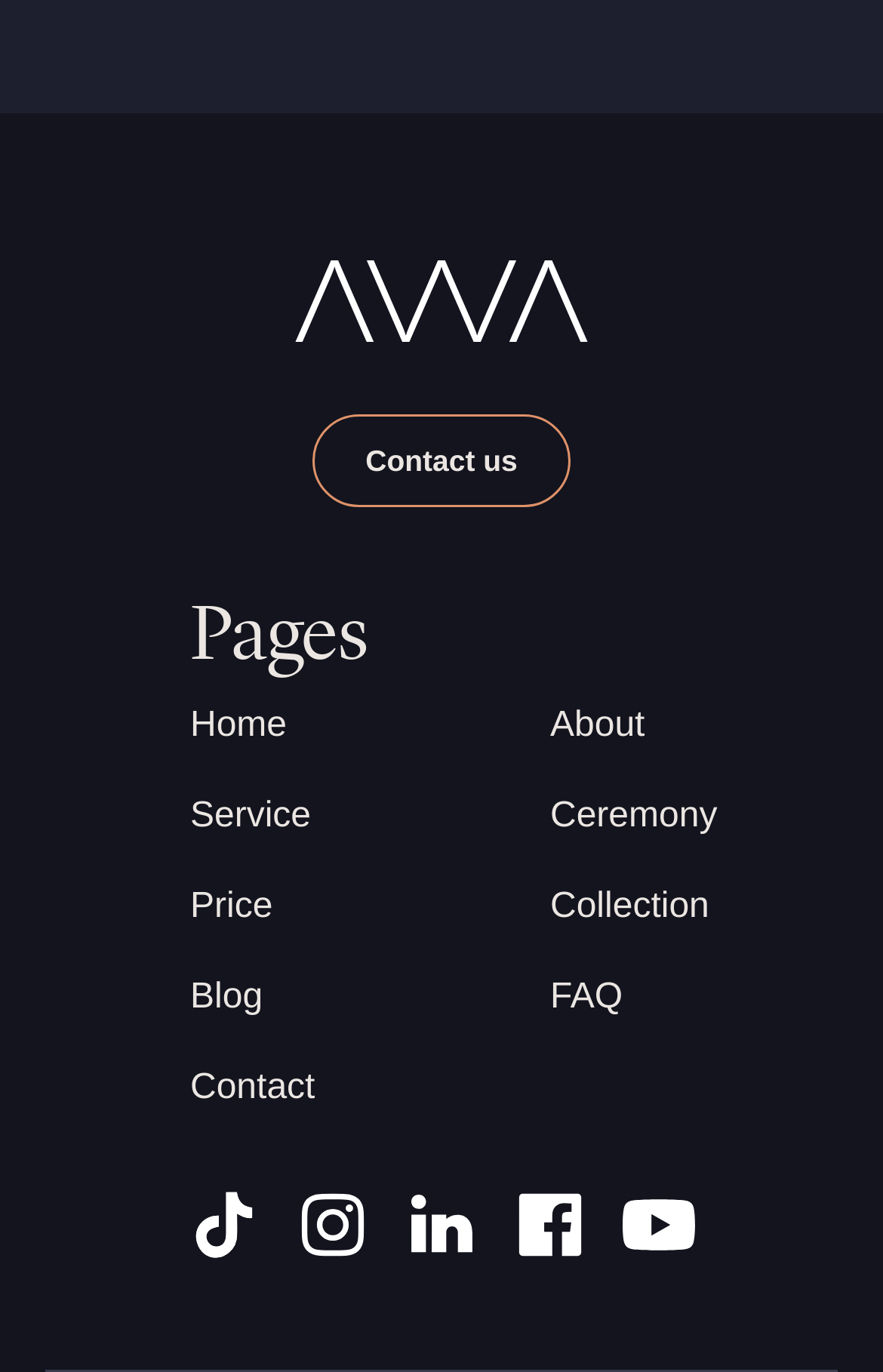Identify the bounding box coordinates for the region of the element that should be clicked to carry out the instruction: "contact us". The bounding box coordinates should be four float numbers between 0 and 1, i.e., [left, top, right, bottom].

[0.354, 0.302, 0.646, 0.37]